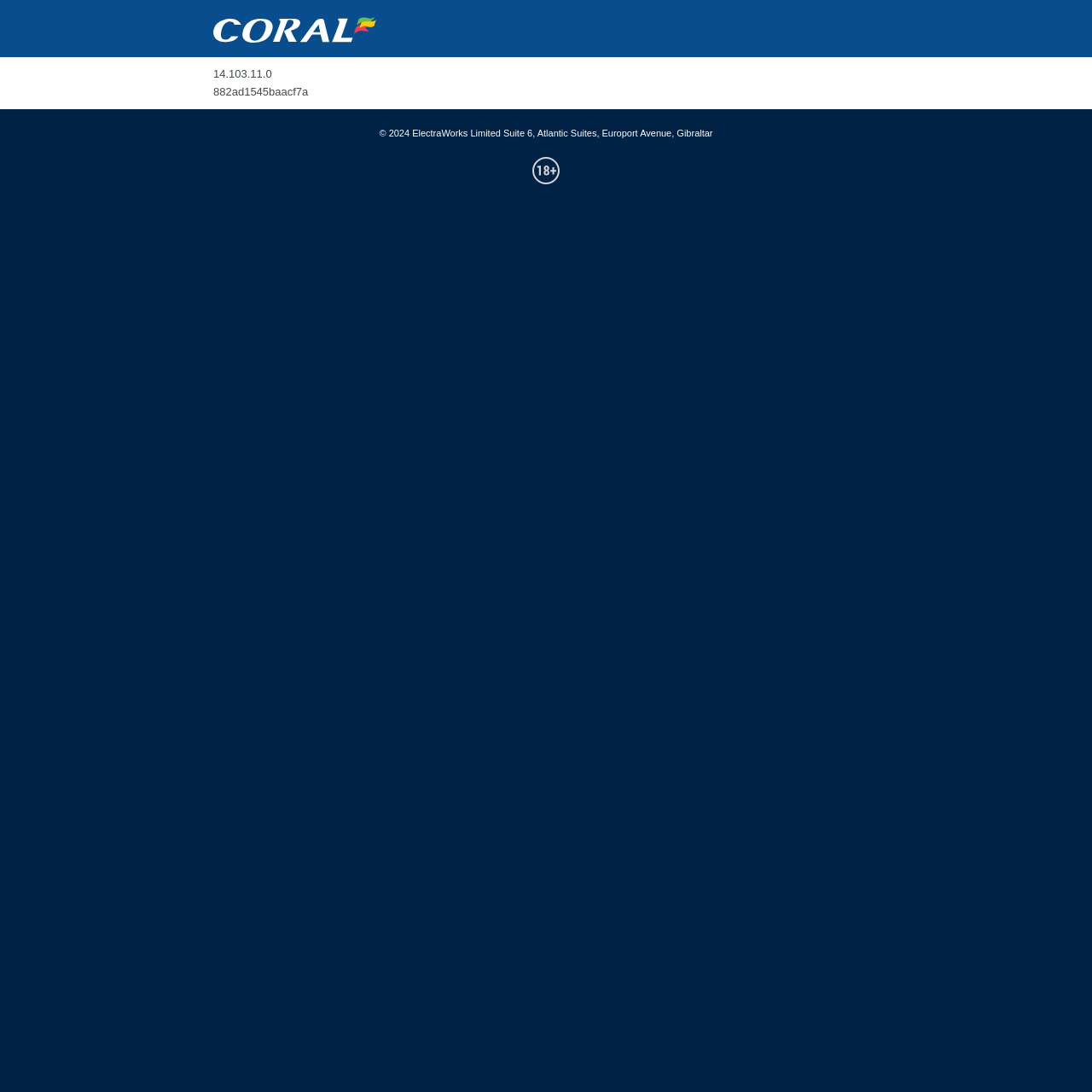Respond to the following query with just one word or a short phrase: 
Is there an image in the footer?

Yes